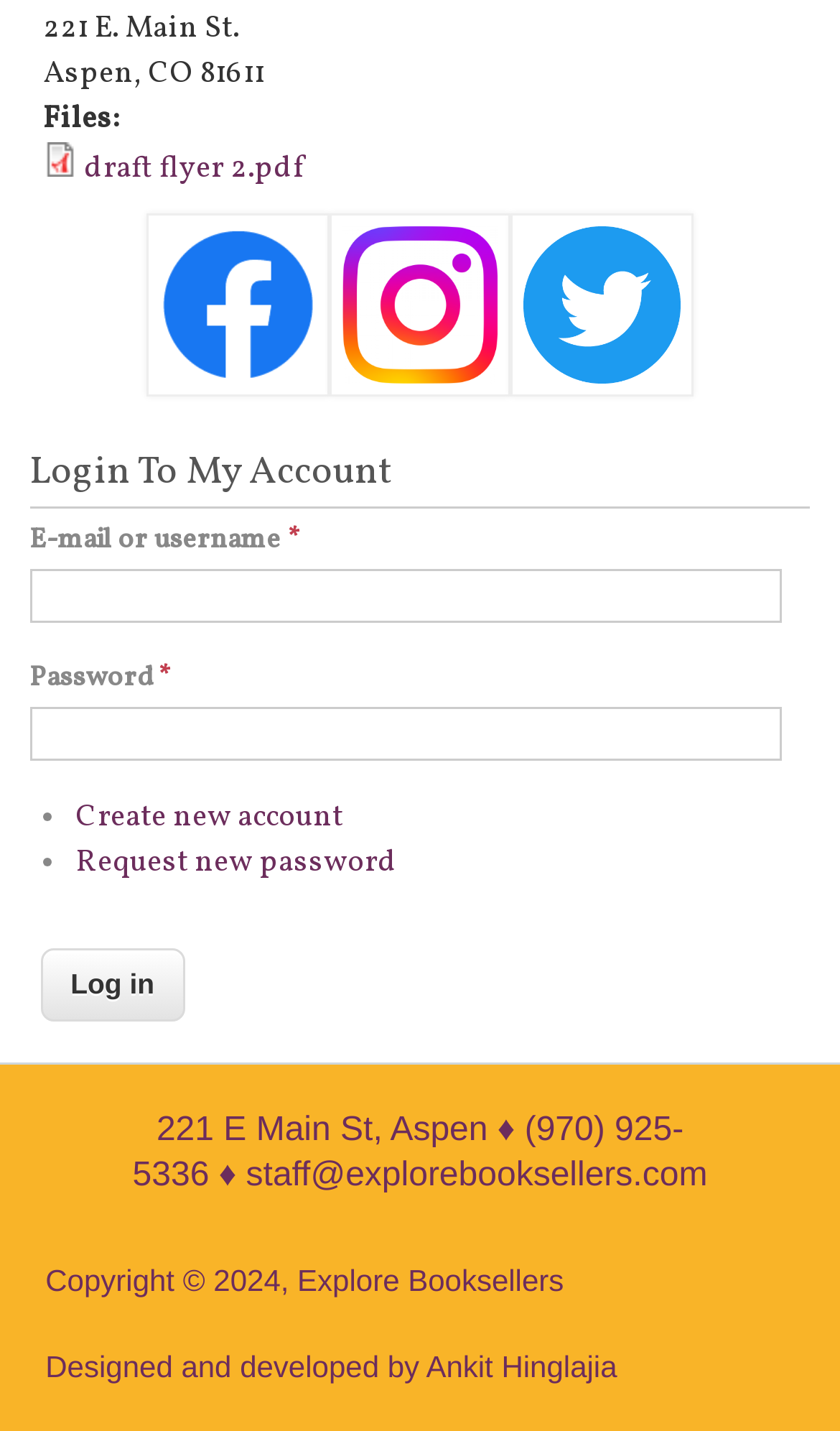How many links are there in the login section?
Refer to the image and provide a detailed answer to the question.

I found the number of links by looking at the login section, where I counted three links: 'Create new account', 'Request new password', and 'Log in'.